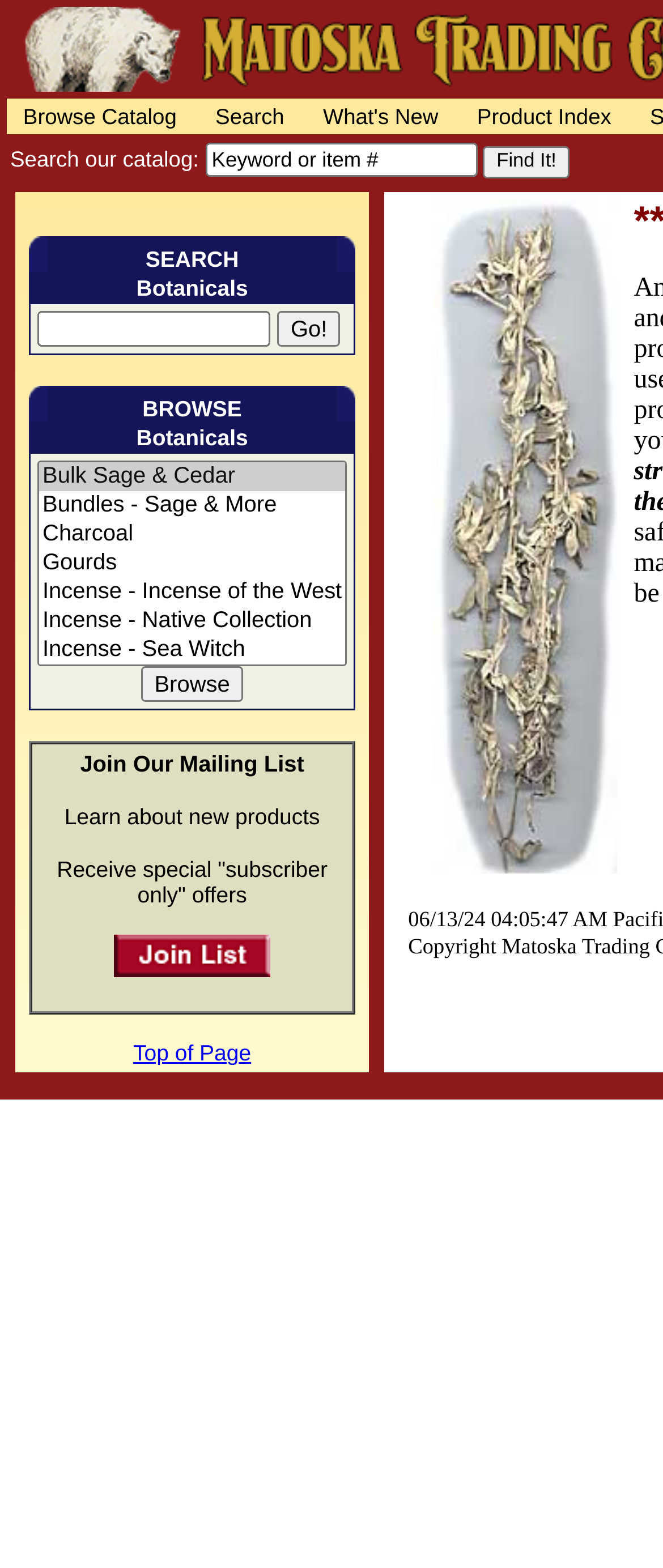What is the purpose of the 'Join Our Mailing List' link?
Using the picture, provide a one-word or short phrase answer.

Subscribe to newsletter